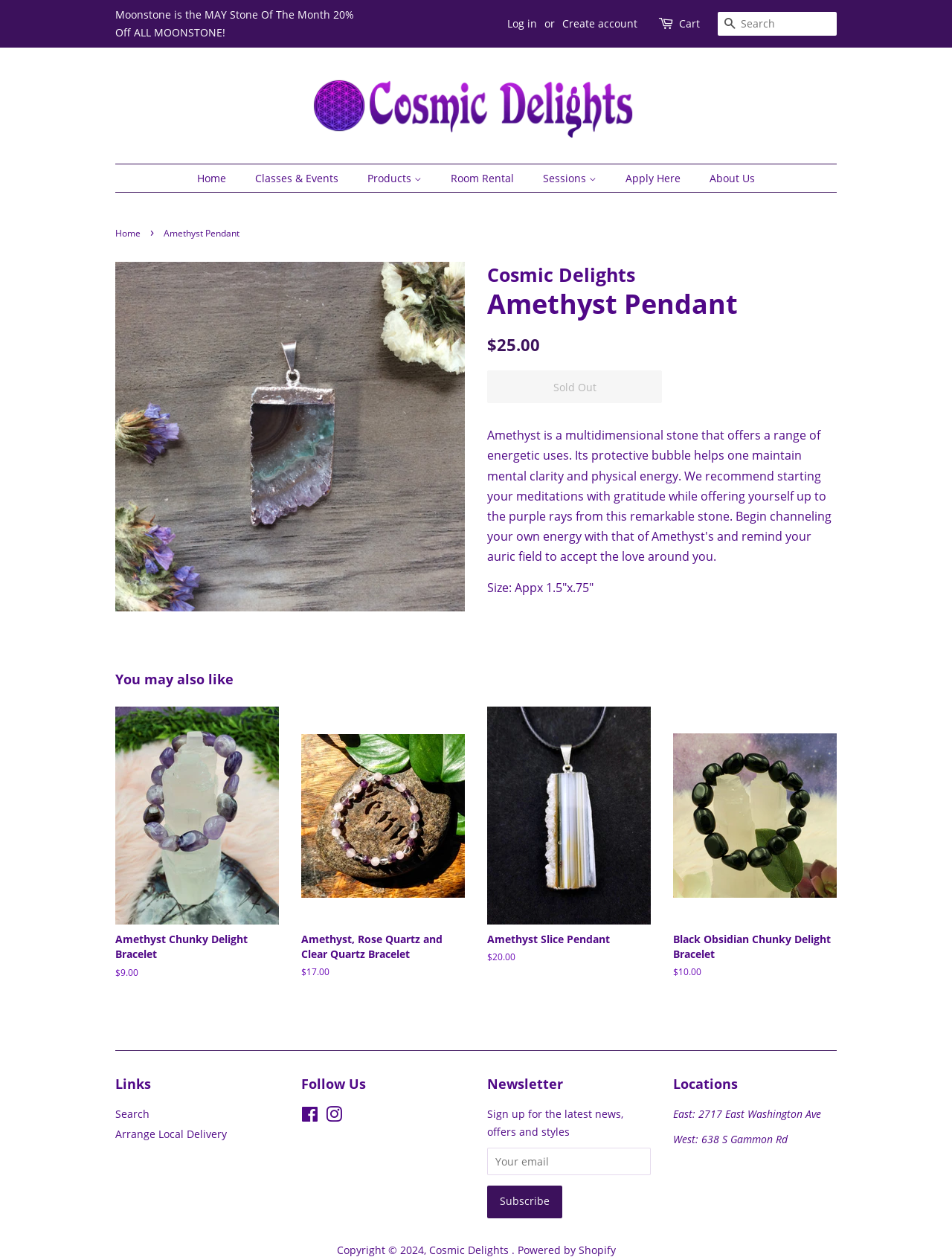Please determine the bounding box coordinates of the clickable area required to carry out the following instruction: "Create an account". The coordinates must be four float numbers between 0 and 1, represented as [left, top, right, bottom].

[0.591, 0.013, 0.67, 0.024]